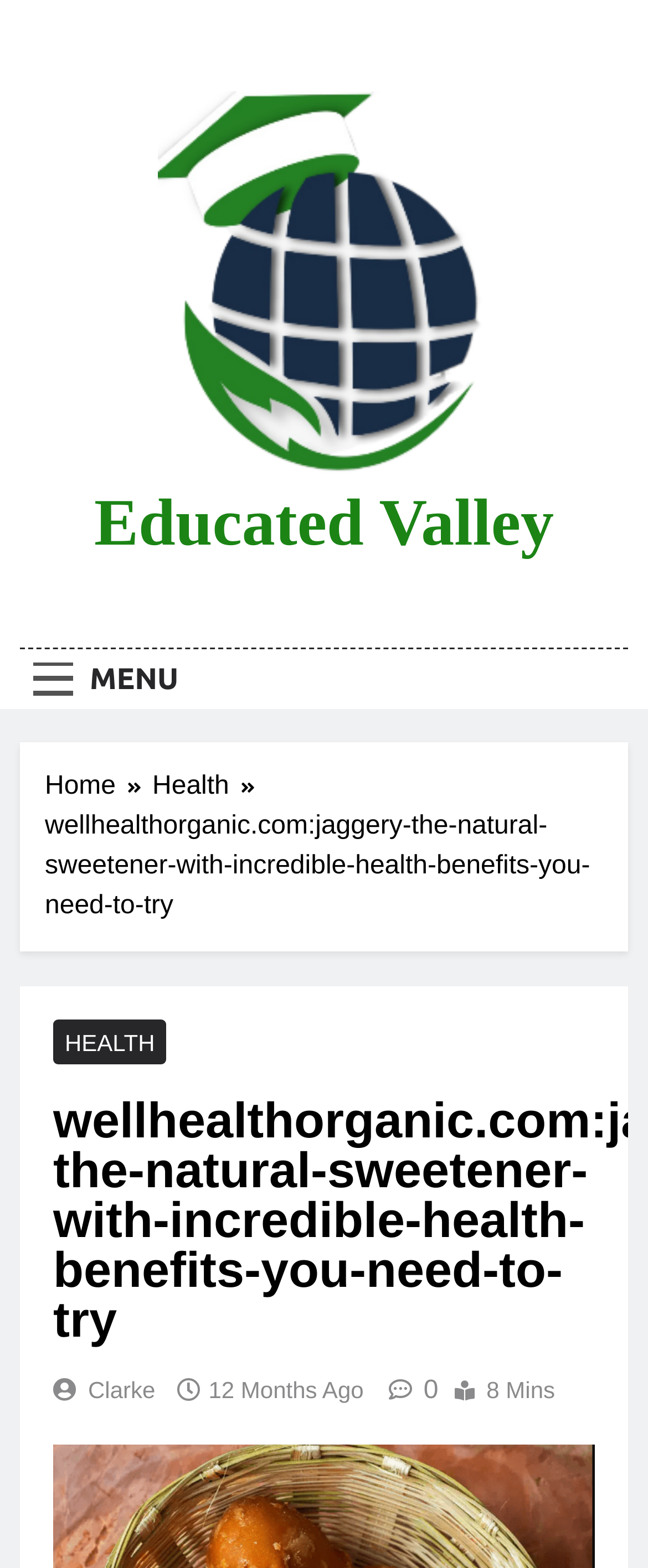Please find the bounding box coordinates of the clickable region needed to complete the following instruction: "read the HEALTH article". The bounding box coordinates must consist of four float numbers between 0 and 1, i.e., [left, top, right, bottom].

[0.082, 0.65, 0.257, 0.678]